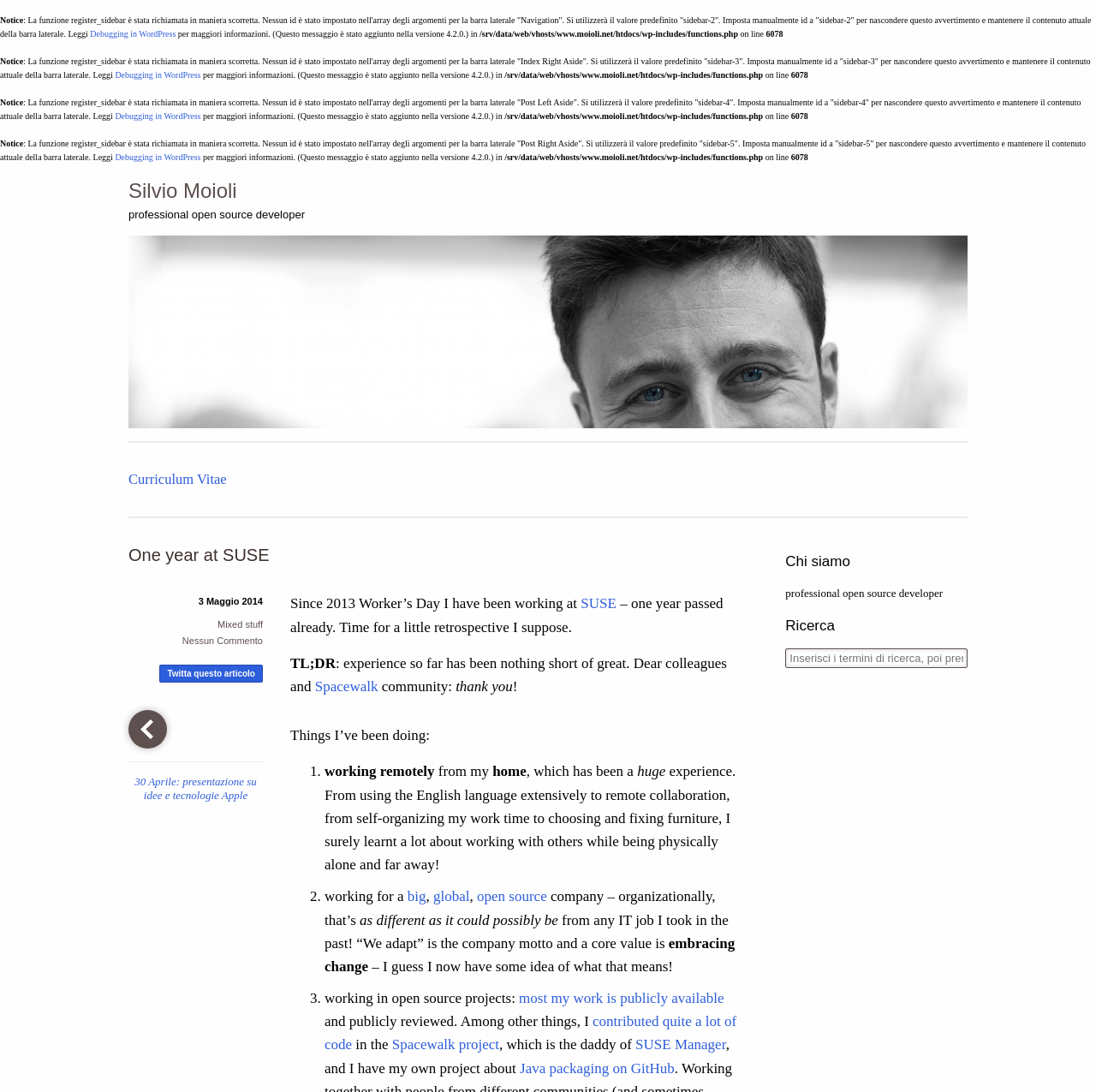Highlight the bounding box coordinates of the element you need to click to perform the following instruction: "check the date of the post."

[0.181, 0.546, 0.24, 0.556]